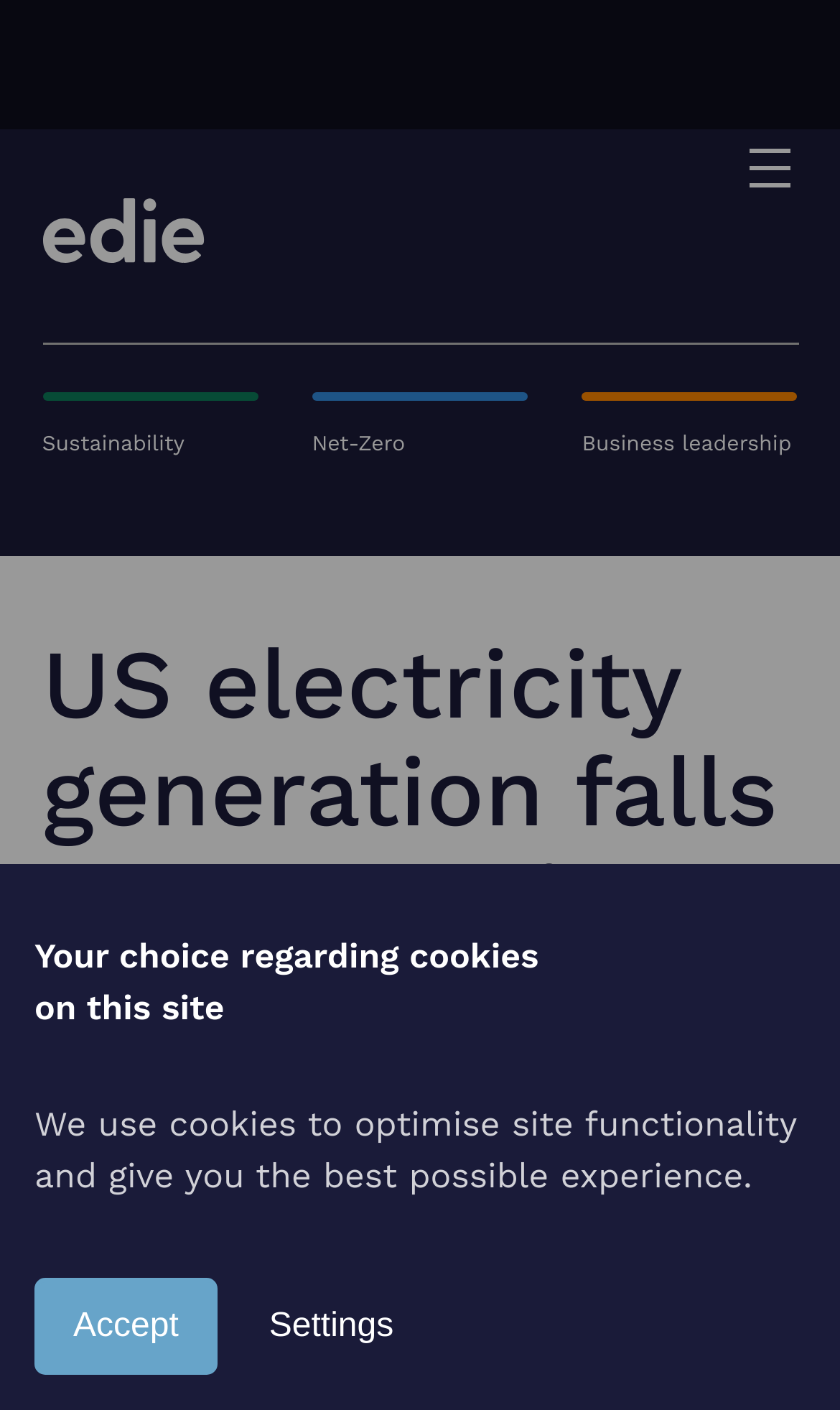What is the name of the website? Examine the screenshot and reply using just one word or a brief phrase.

Edie